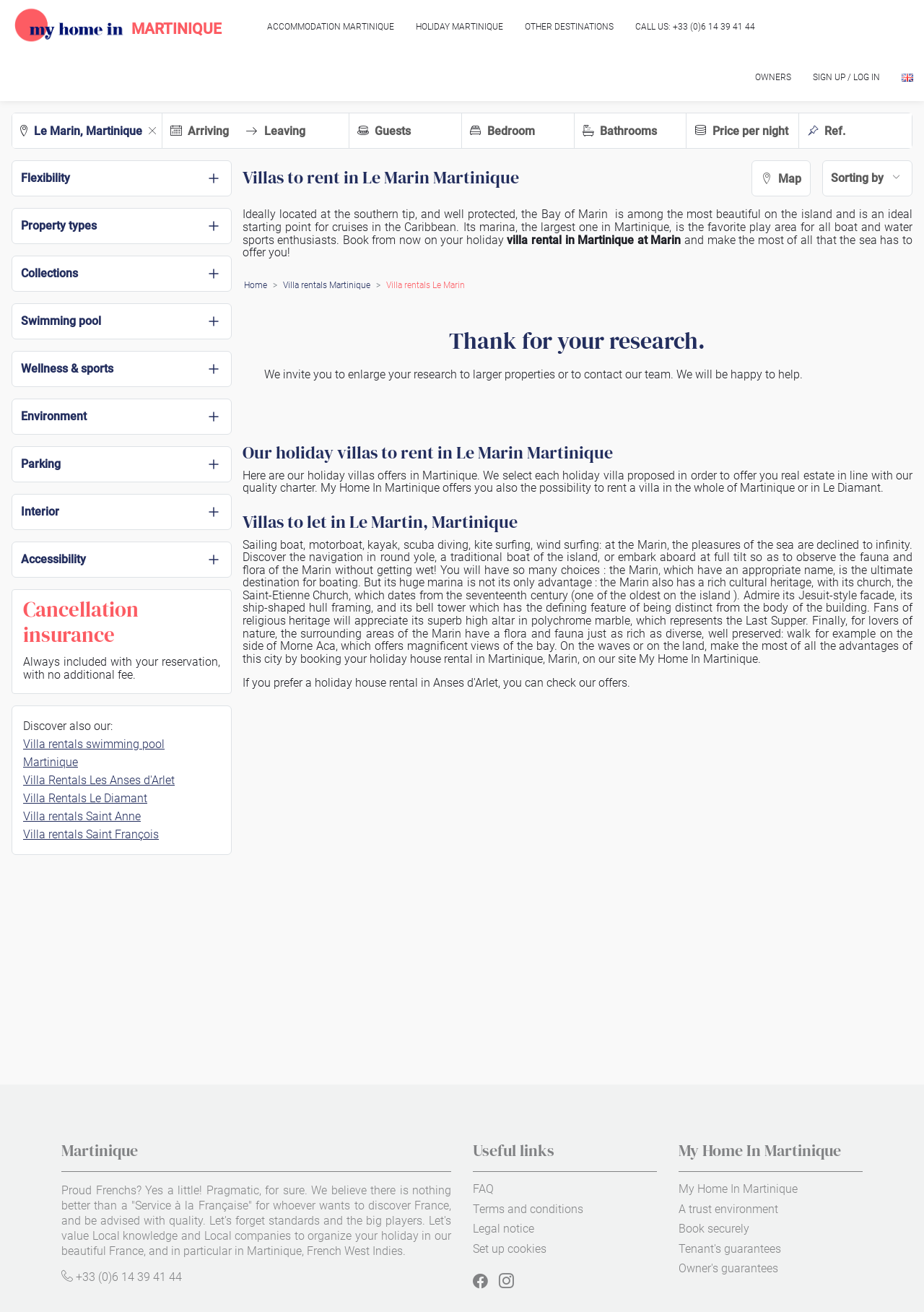Refer to the screenshot and answer the following question in detail:
What is the name of the church in Marin?

The name of the church can be found in the text 'Admire its Jesuit-style facade, its ship-shaped hull framing, and its bell tower which has the defining feature of being distinct from the body of the building.'